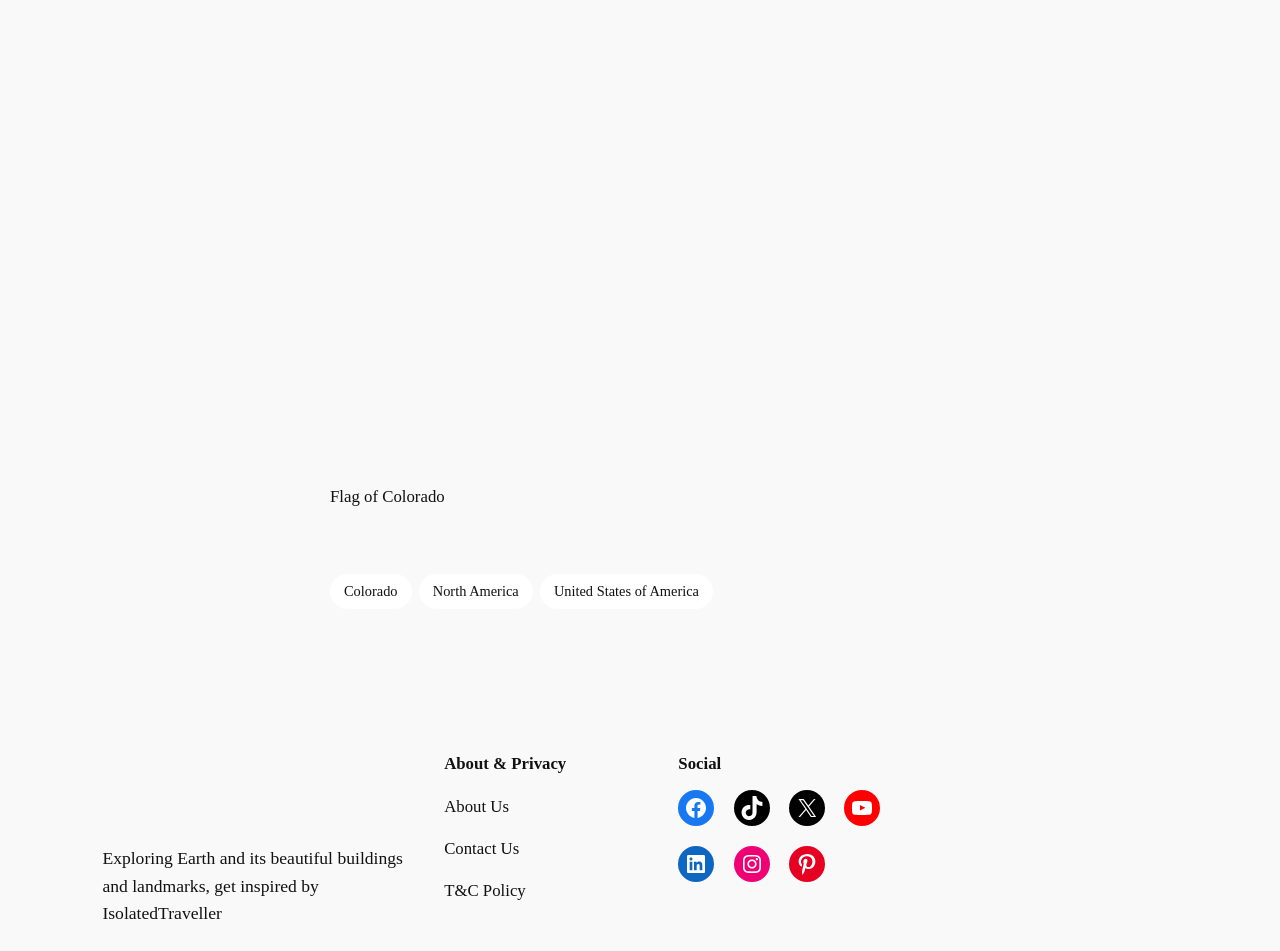Using a single word or phrase, answer the following question: 
What is the name of the traveler?

Isolated Traveller